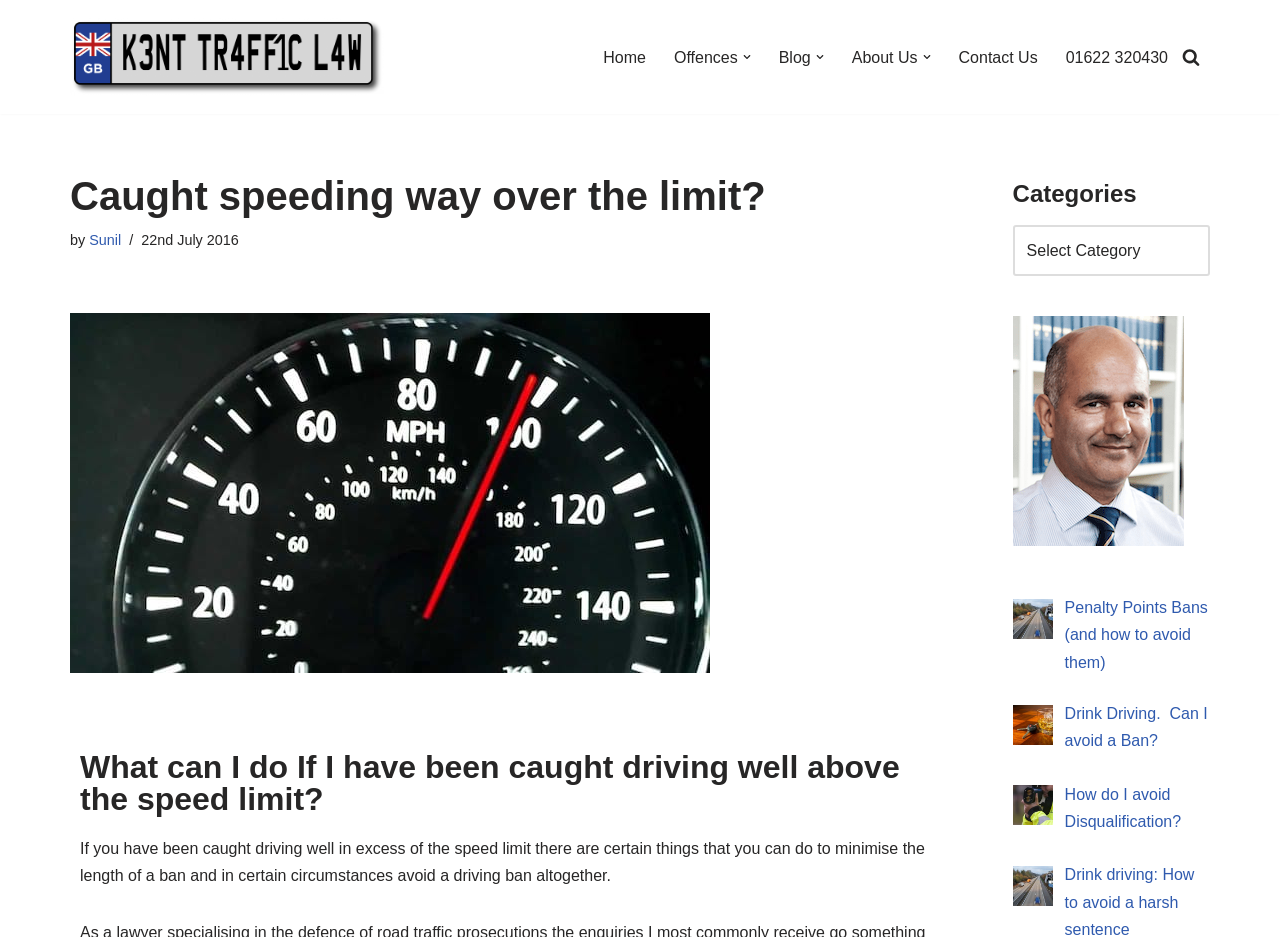Locate the coordinates of the bounding box for the clickable region that fulfills this instruction: "go to Sitemap".

None